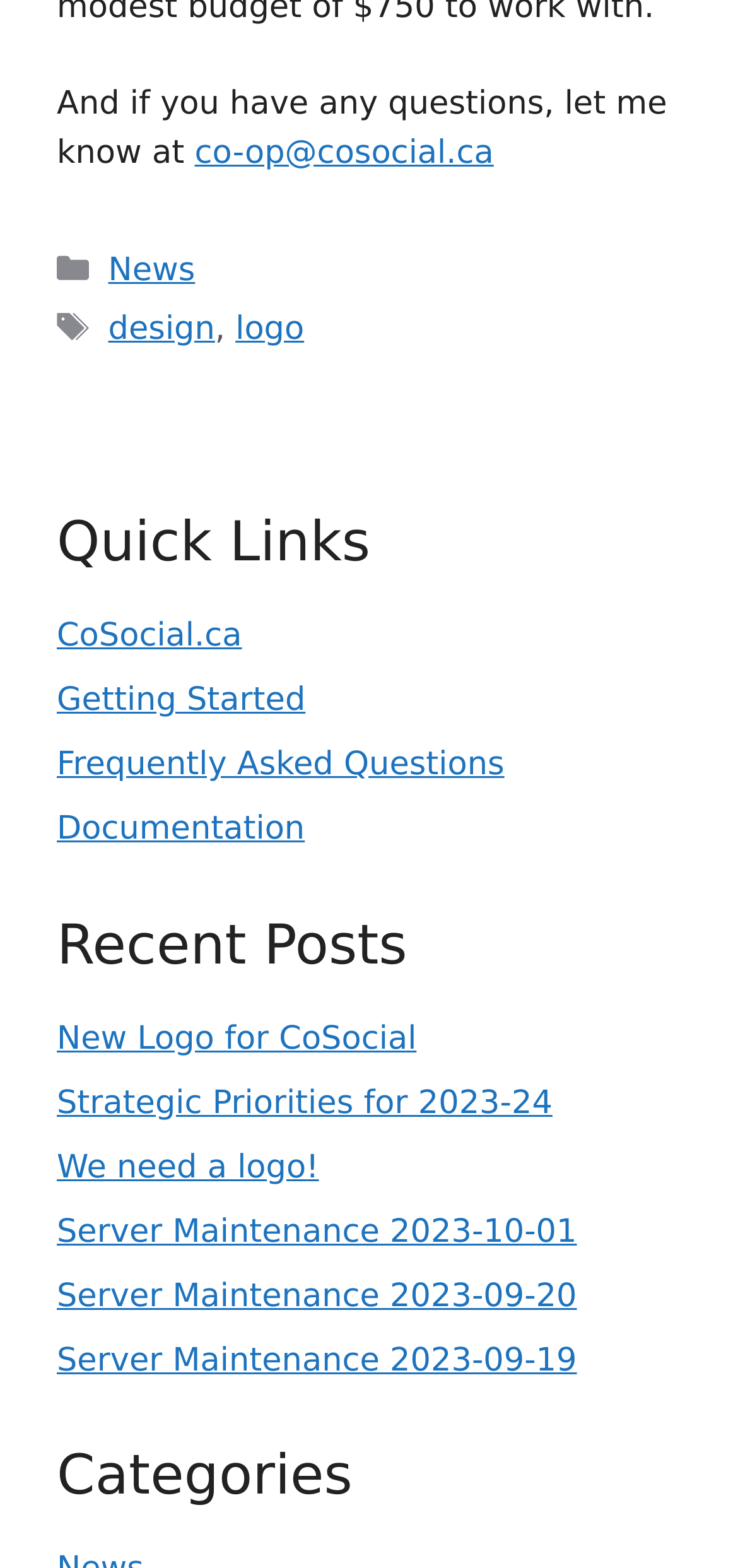Locate the bounding box coordinates of the area where you should click to accomplish the instruction: "visit CoSocial.ca".

[0.077, 0.394, 0.328, 0.418]